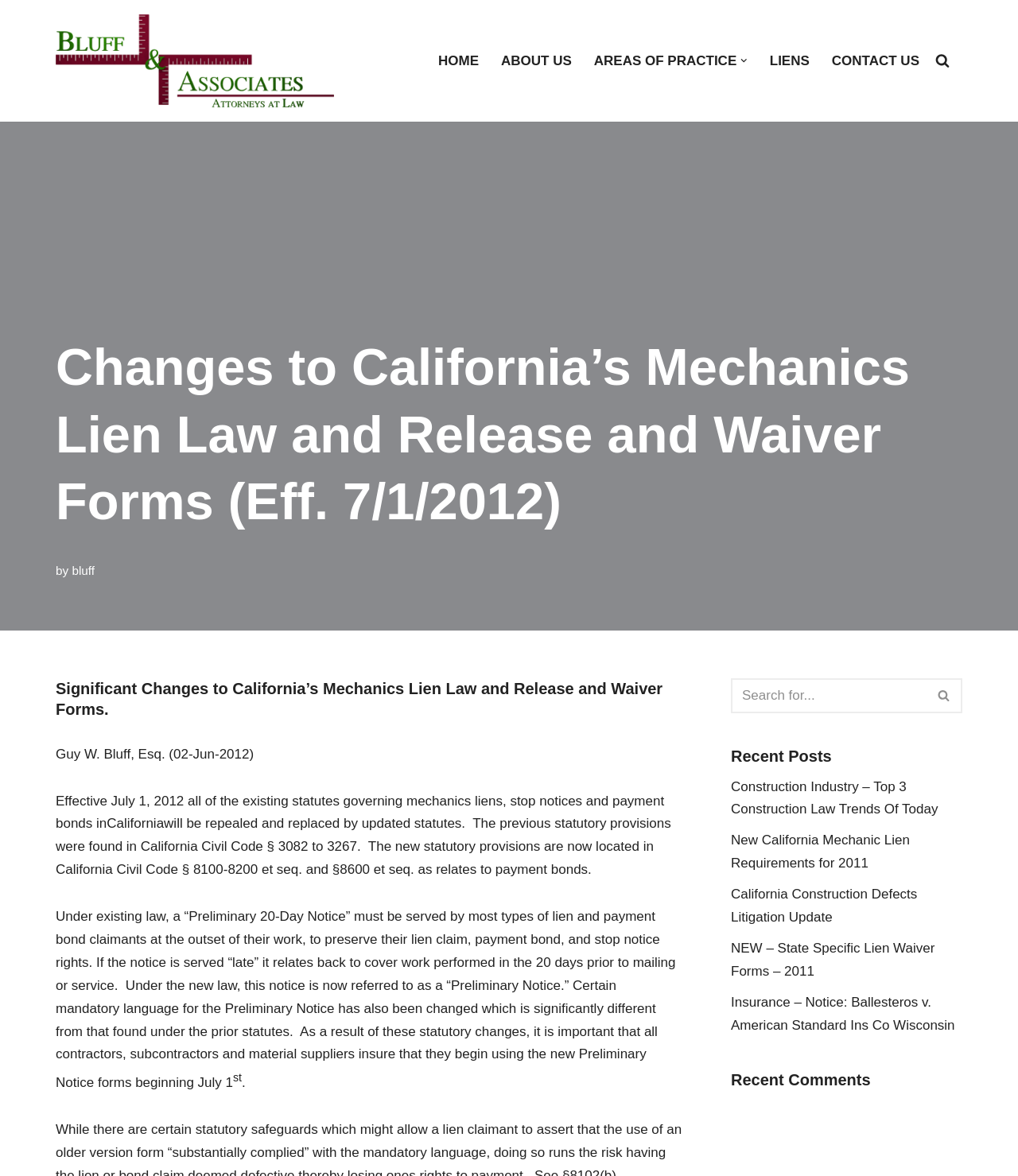From the webpage screenshot, predict the bounding box of the UI element that matches this description: "شعبہ تعلیمات".

None